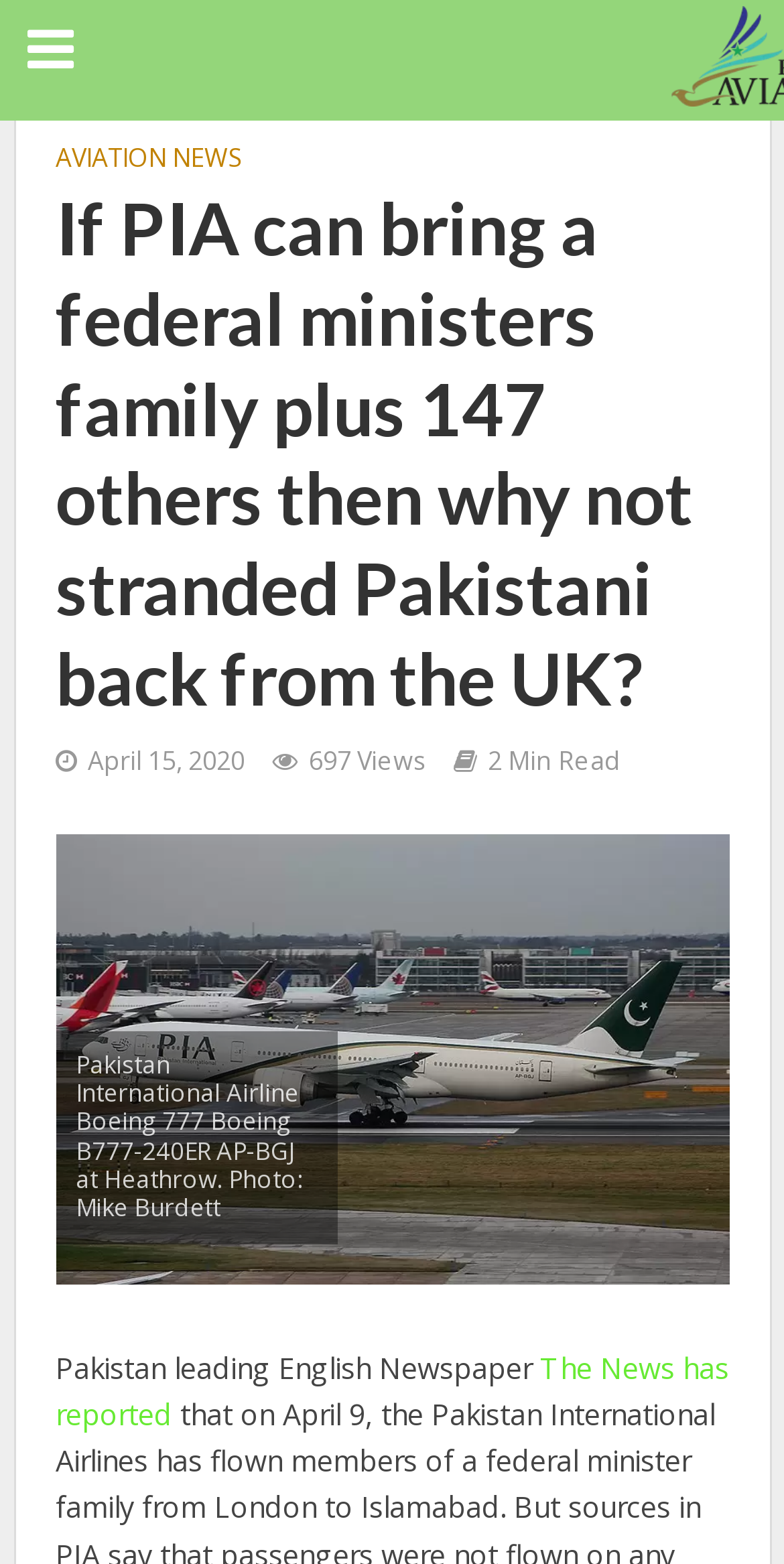What is the name of the airline in the article?
Examine the webpage screenshot and provide an in-depth answer to the question.

I found the name of the airline by looking at the static text element with the bounding box coordinates [0.096, 0.669, 0.386, 0.783], which contains the text 'Pakistan International Airline Boeing 777 Boeing B777-240ER AP-BGJ at Heathrow. Photo: Mike Burdett'. The airline name is mentioned at the beginning of the text.